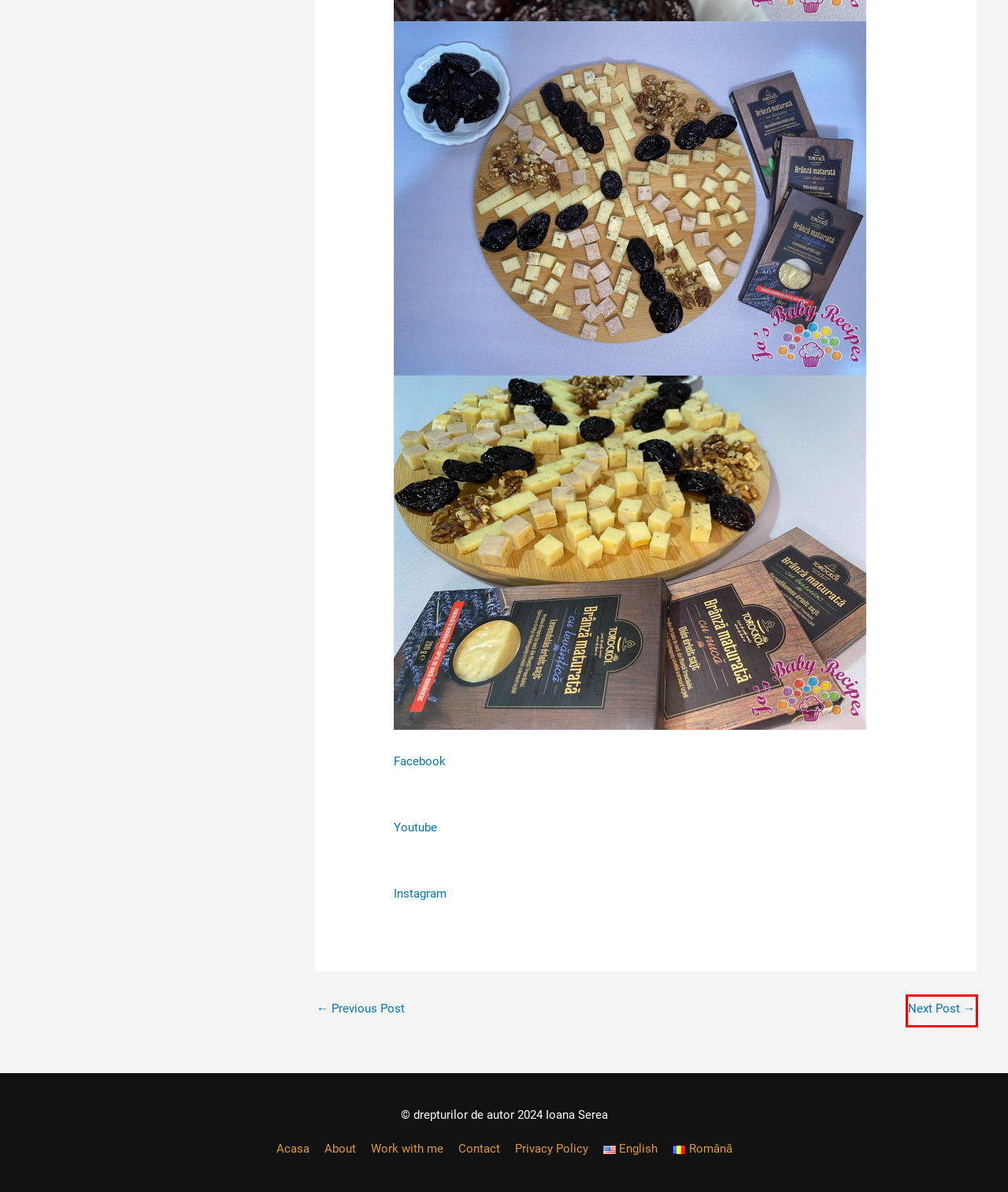With the provided screenshot showing a webpage and a red bounding box, determine which webpage description best fits the new page that appears after clicking the element inside the red box. Here are the options:
A. Contact – Jos Baby Recipes
B. Hasselback Potatoes for Babies – Jos Baby Recipes
C. Retete culinare, sanatoase si articole utile ❤️ Ioana Serea
D. Meal time – Jos Baby Recipes
E. Culinary, healthy recipes and useful articles ❤️ Ioana Serea
F. Chicken stuffed with vegetables on the bed of natural potatoes – Jos Baby Recipes
G. About – Jos Baby Recipes
H. Uncategorized Archives - Jos Baby Recipes

B